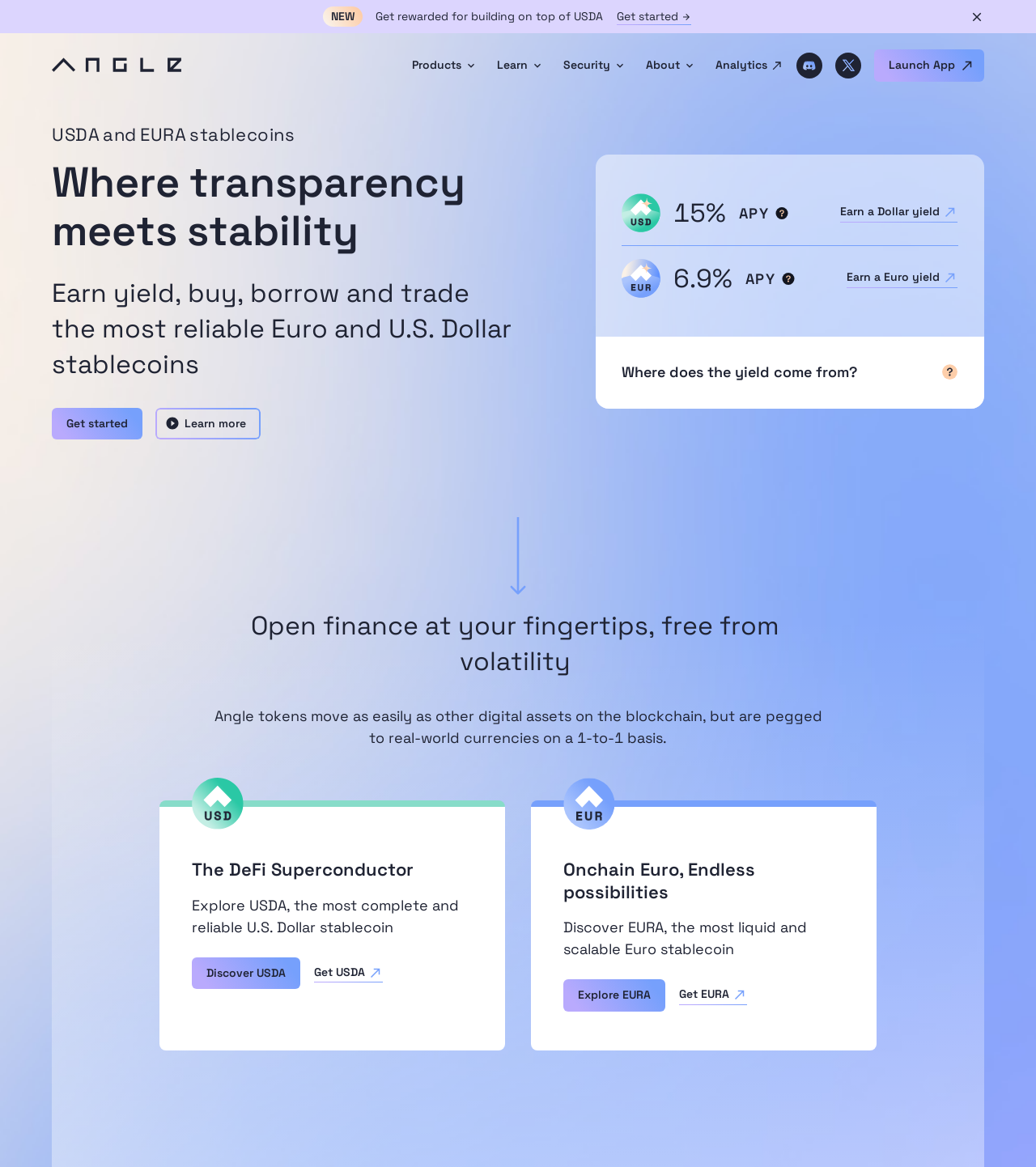Find the bounding box coordinates for the element that must be clicked to complete the instruction: "Click the 'Get started' button". The coordinates should be four float numbers between 0 and 1, indicated as [left, top, right, bottom].

[0.595, 0.007, 0.668, 0.022]